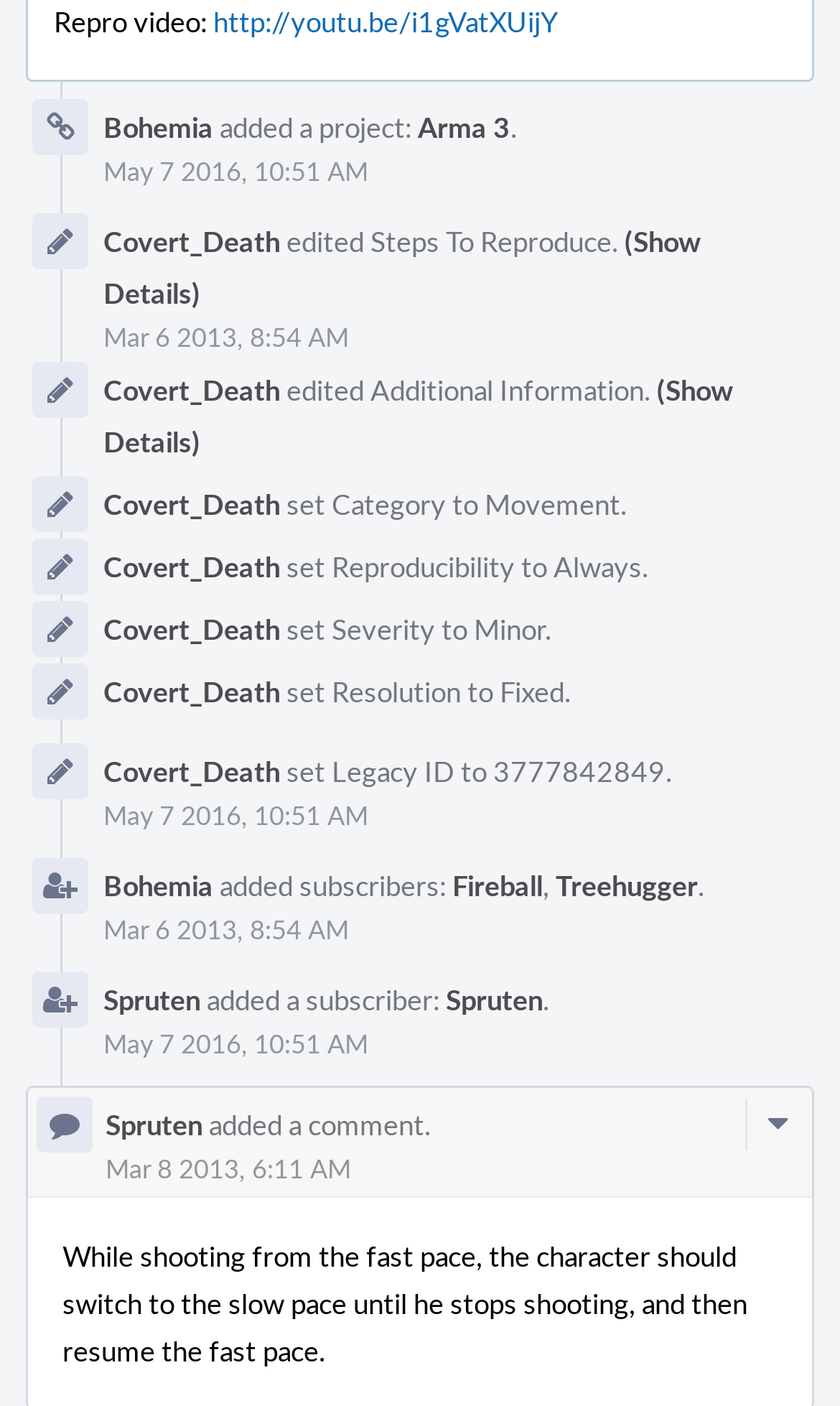What is the resolution of the issue?
Look at the image and answer with only one word or phrase.

Fixed